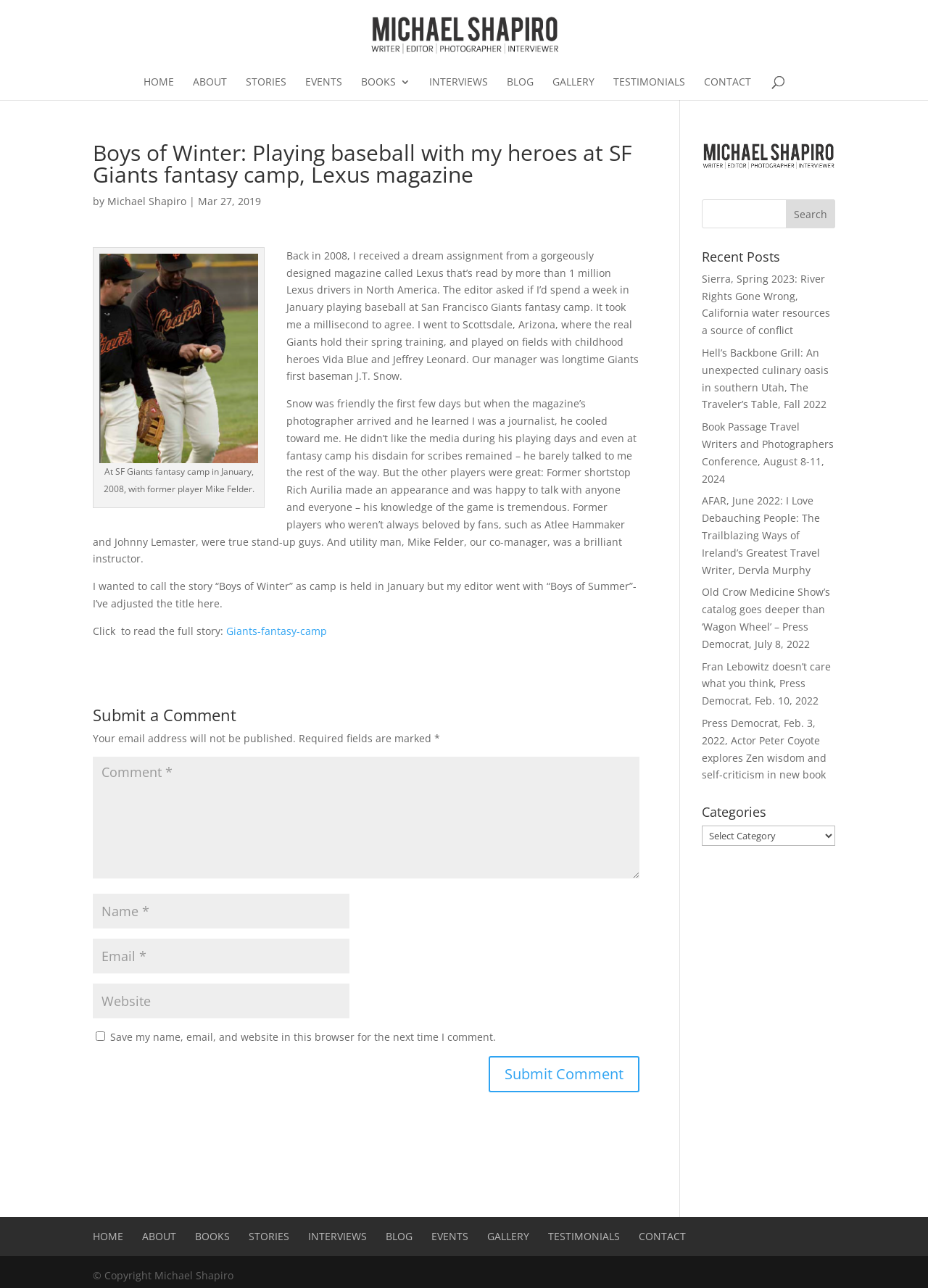How many links are in the main navigation menu?
Based on the image, answer the question with a single word or brief phrase.

9